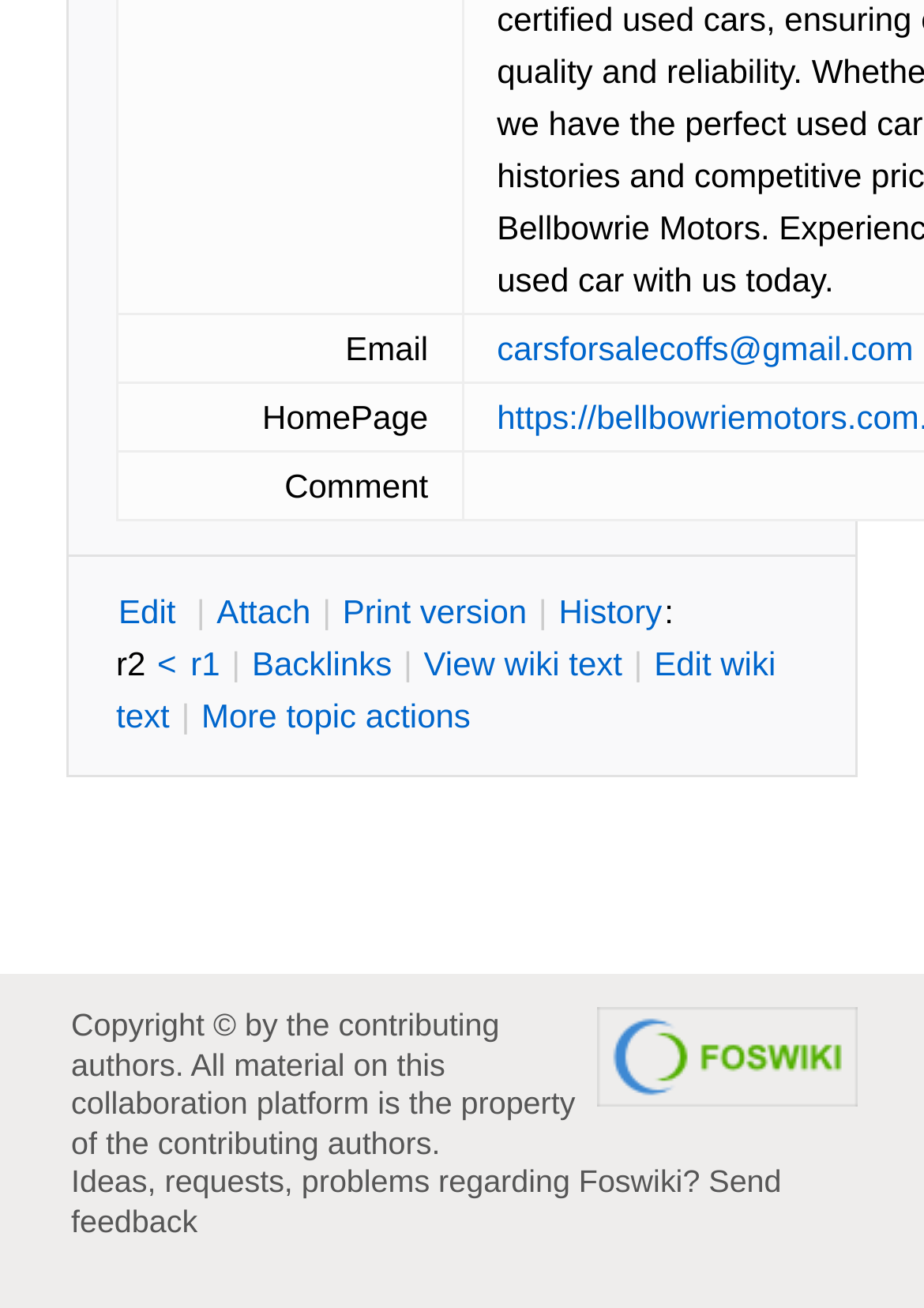Please specify the bounding box coordinates of the clickable region to carry out the following instruction: "Visit Home Improvement". The coordinates should be four float numbers between 0 and 1, in the format [left, top, right, bottom].

None